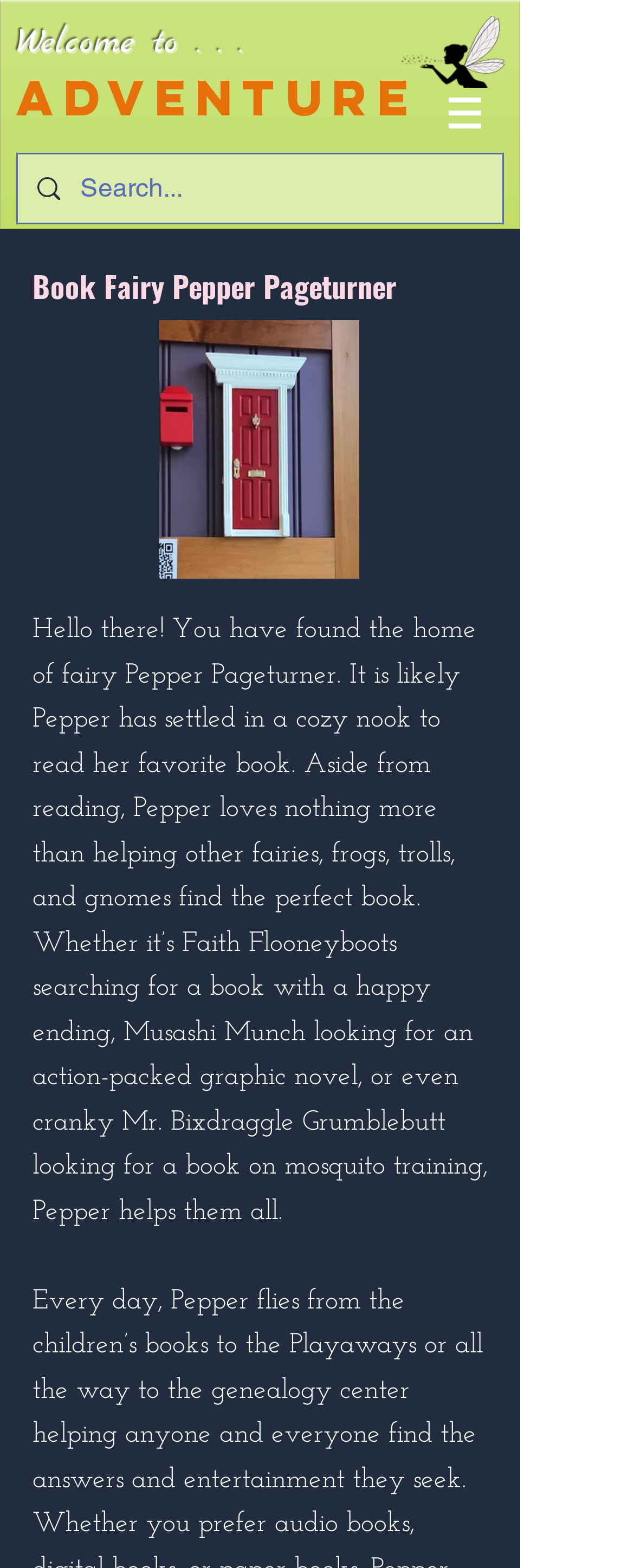Given the content of the image, can you provide a detailed answer to the question?
What is Musashi Munch looking for?

I found the answer by reading the text 'Musashi Munch looking for an action-packed graphic novel' which suggests that Musashi Munch is looking for a graphic novel.